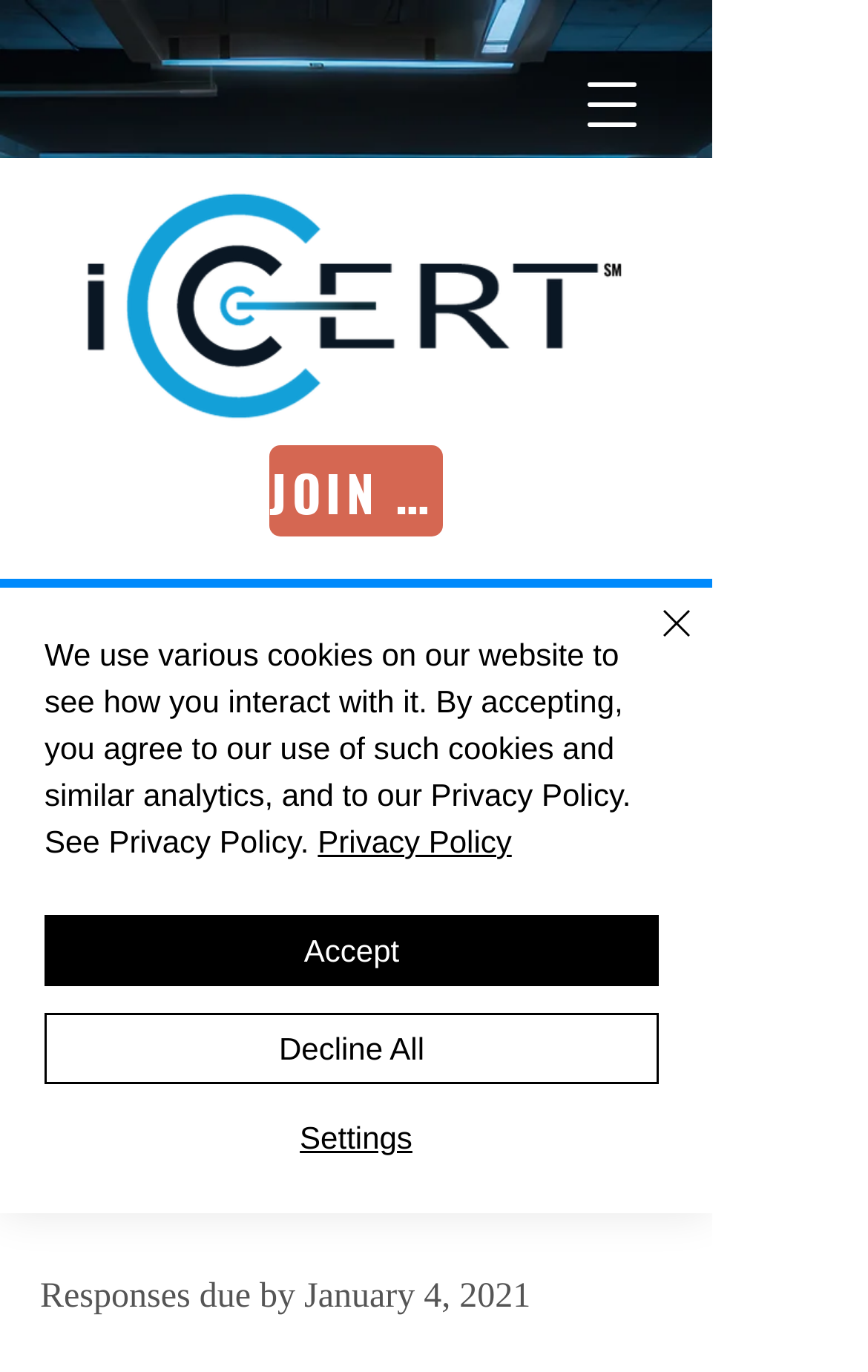Specify the bounding box coordinates of the region I need to click to perform the following instruction: "Explore 'self-help' books". The coordinates must be four float numbers in the range of 0 to 1, i.e., [left, top, right, bottom].

None